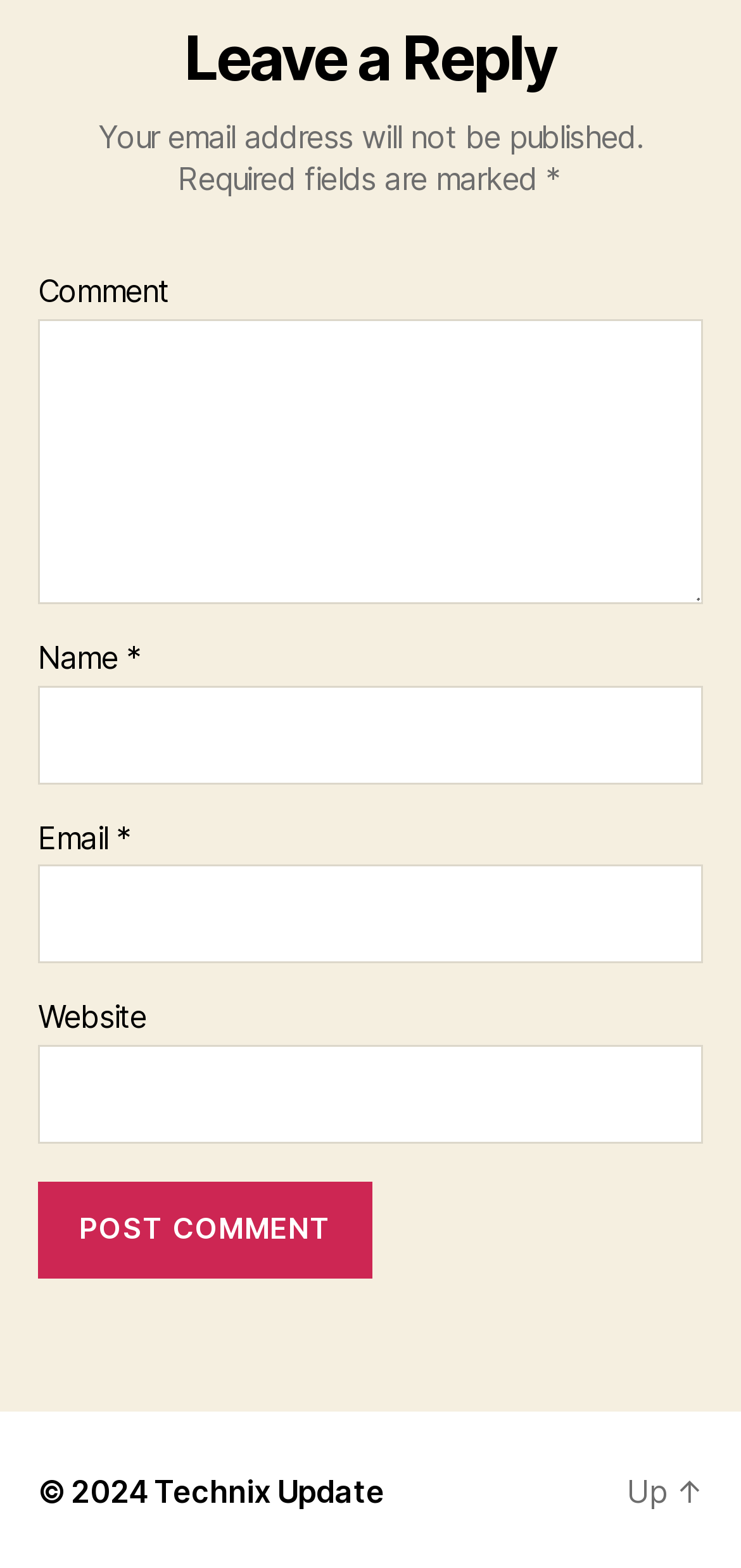How many links are at the bottom of the webpage?
Please respond to the question with a detailed and informative answer.

The webpage has three links at the bottom, labeled 'Technix Update', 'Up', and a copyright link. These links are positioned at the bottom of the webpage and are separate from the comment input section.